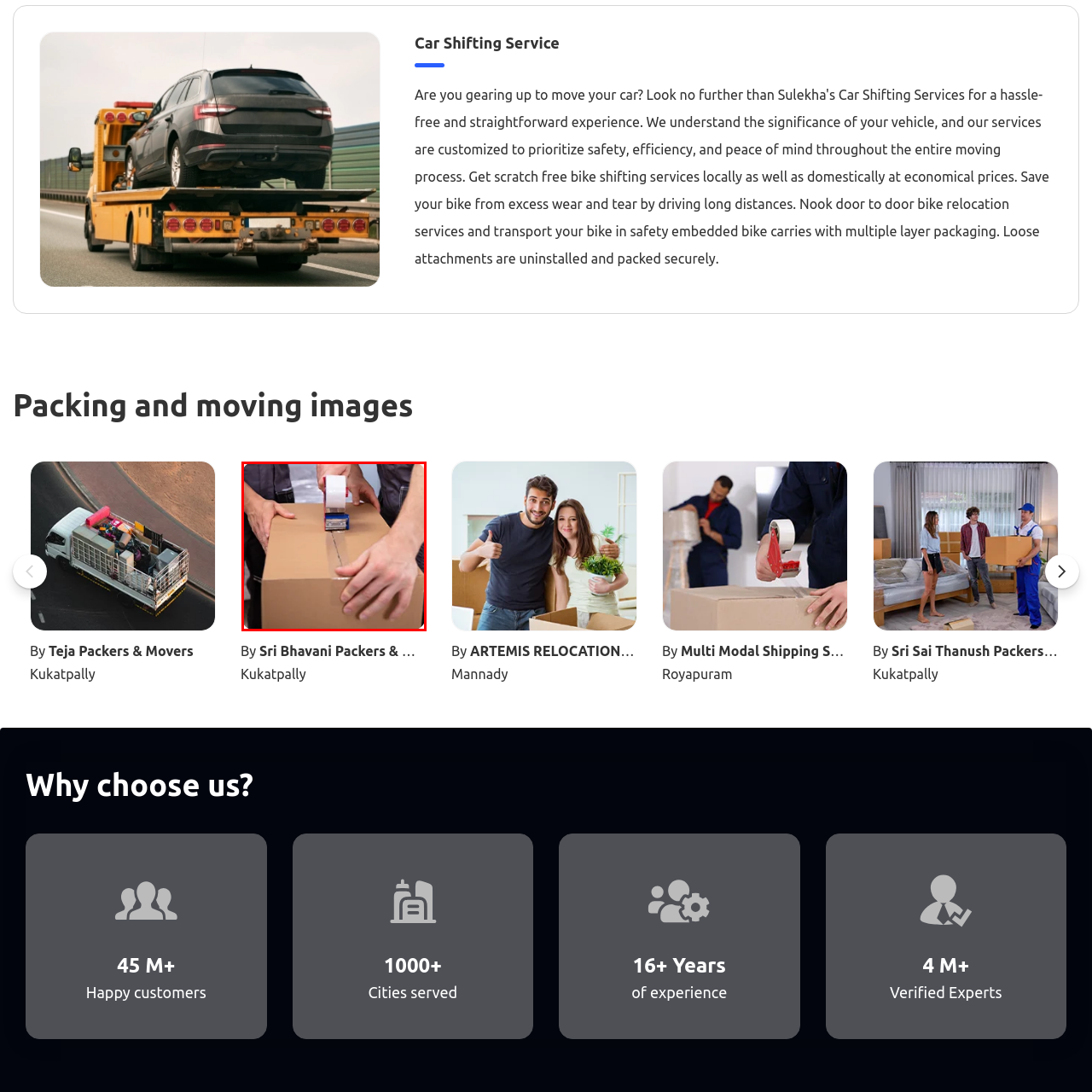What is the background of the image?
Analyze the image encased by the red bounding box and elaborate on your answer to the question.

The background of the image suggests a work environment, possibly related to moving or logistics services, which aligns with the theme of packing and moving.